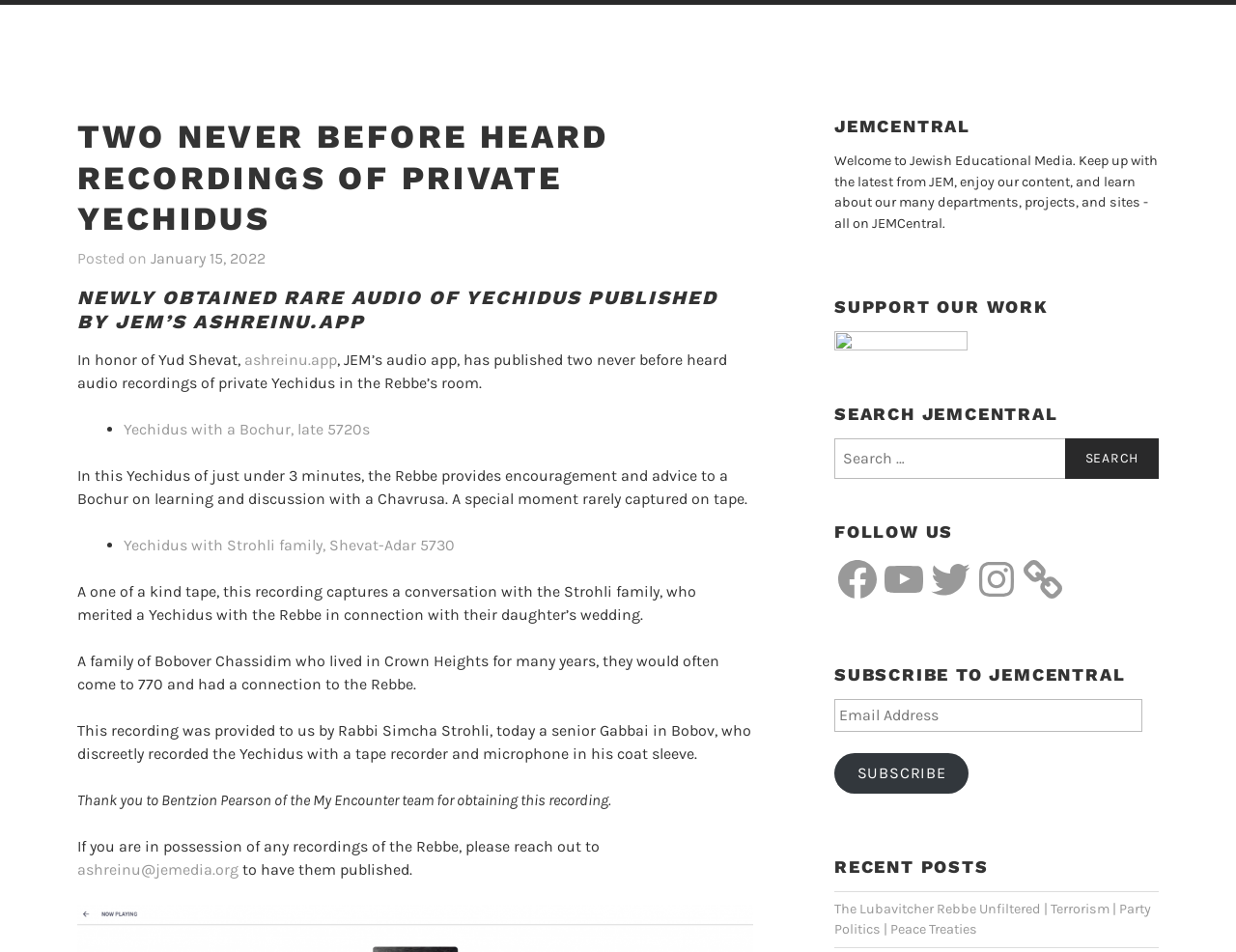Offer a detailed explanation of the webpage layout and contents.

This webpage is about Jewish Educational Media (JEM) and features two newly obtained rare audio recordings of private Yechidus published by JEM's ashreinu.app in honor of Yud Shevat. 

At the top of the page, there is a navigation menu with links to HOME, SITES, DEPARTMENTS, PROJECTS, ABOUT US, DONATE, and STORE. Below the navigation menu, there is a header section with a heading that reads "TWO NEVER BEFORE HEARD RECORDINGS OF PRIVATE YECHIDUS" and a subheading that reads "NEWLY OBTAINED RARE AUDIO OF YECHIDUS PUBLISHED BY JEM’S ASHREINU.APP". 

The main content of the page is divided into two sections. The left section contains the article about the newly obtained audio recordings, which includes two bullet points with links to the recordings, along with descriptions of each recording. The right section is a sidebar with several sections, including JEMCENTRAL, SUPPORT OUR WORK, SEARCH JEMCENTRAL, FOLLOW US, SUBSCRIBE TO JEMCENTRAL, and RECENT POSTS. 

In the JEMCENTRAL section, there is a heading and a brief description of JEM. The SUPPORT OUR WORK section contains a figure with a link. The SEARCH JEMCENTRAL section has a search box and a button. The FOLLOW US section contains links to JEM's social media profiles. The SUBSCRIBE TO JEMCENTRAL section has a textbox for email address and a subscribe button. The RECENT POSTS section contains a link to a recent post.